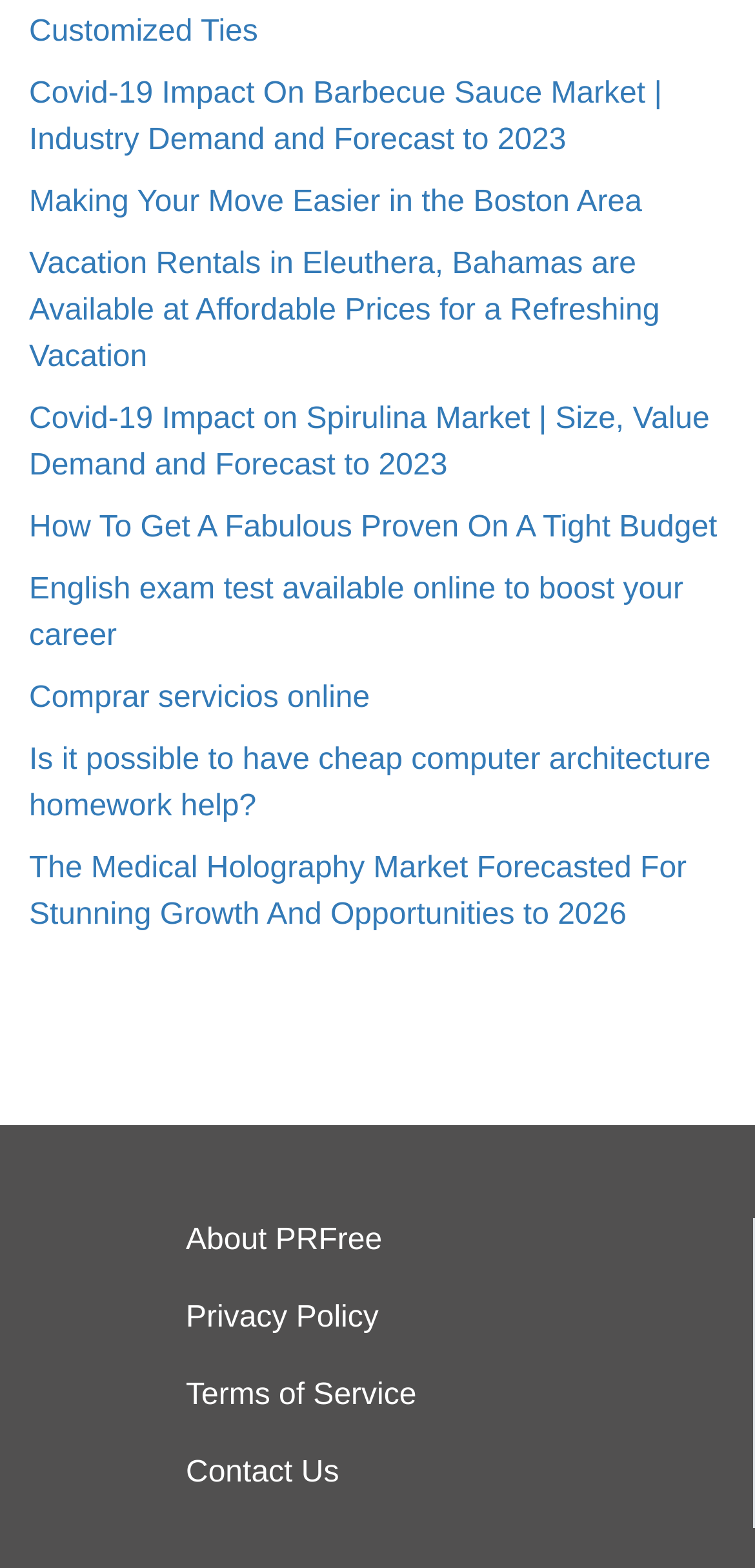Please analyze the image and provide a thorough answer to the question:
What is the text before '--- END ---'?

I looked at the webpage and found that the text before '--- END ---' is a URL, which is 'http://www.occforum.com/profile/21882-zhichamdj1786n/?tab=field_core_pfield_12'.